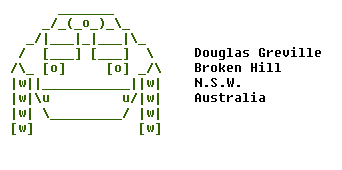Reply to the question below using a single word or brief phrase:
What is the nostalgic connection evoked by this image?

Early computer art